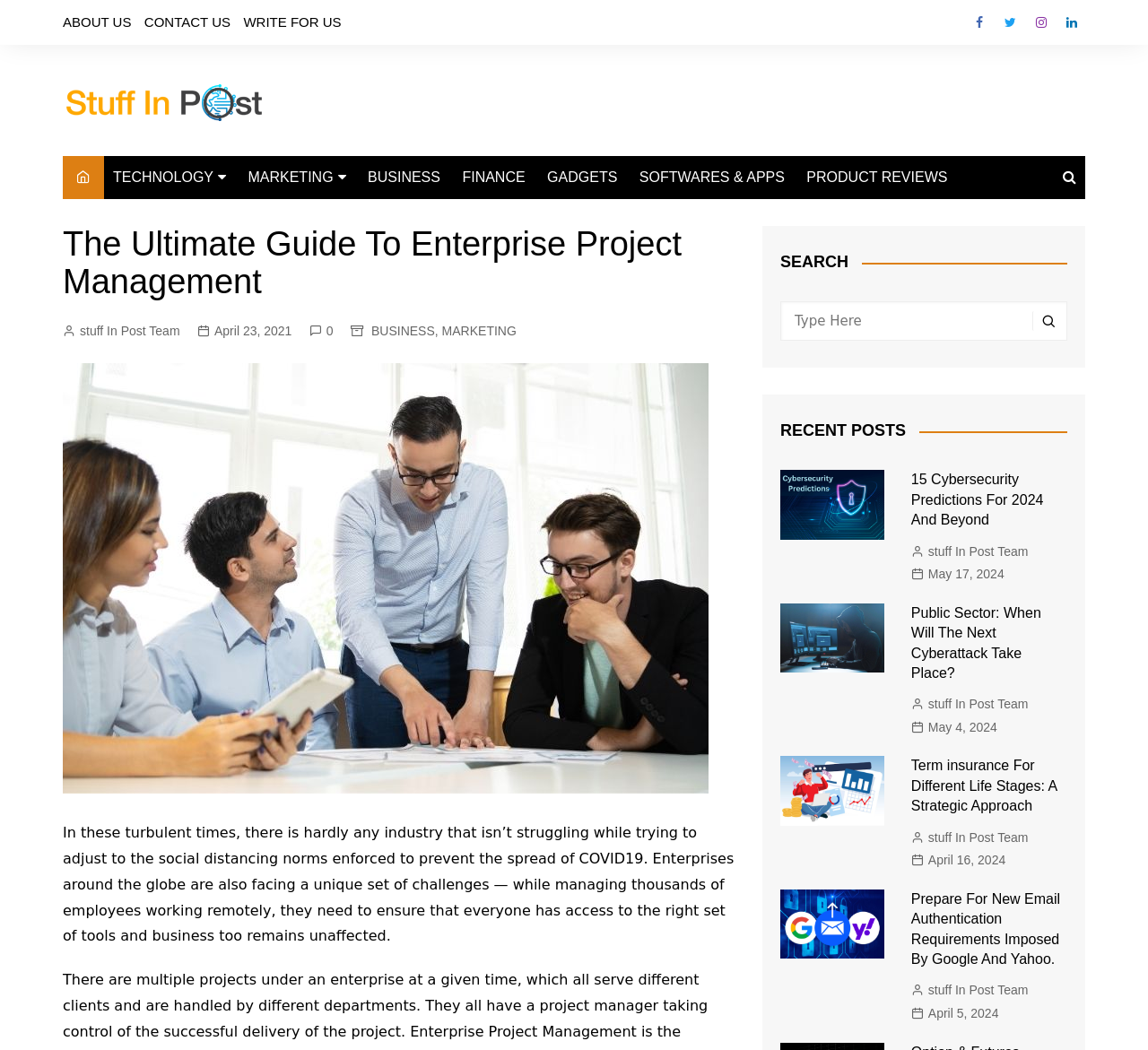Provide your answer to the question using just one word or phrase: What is the category of the article 'Term insurance For Different Life Stages: A Strategic Approach'?

Insurance